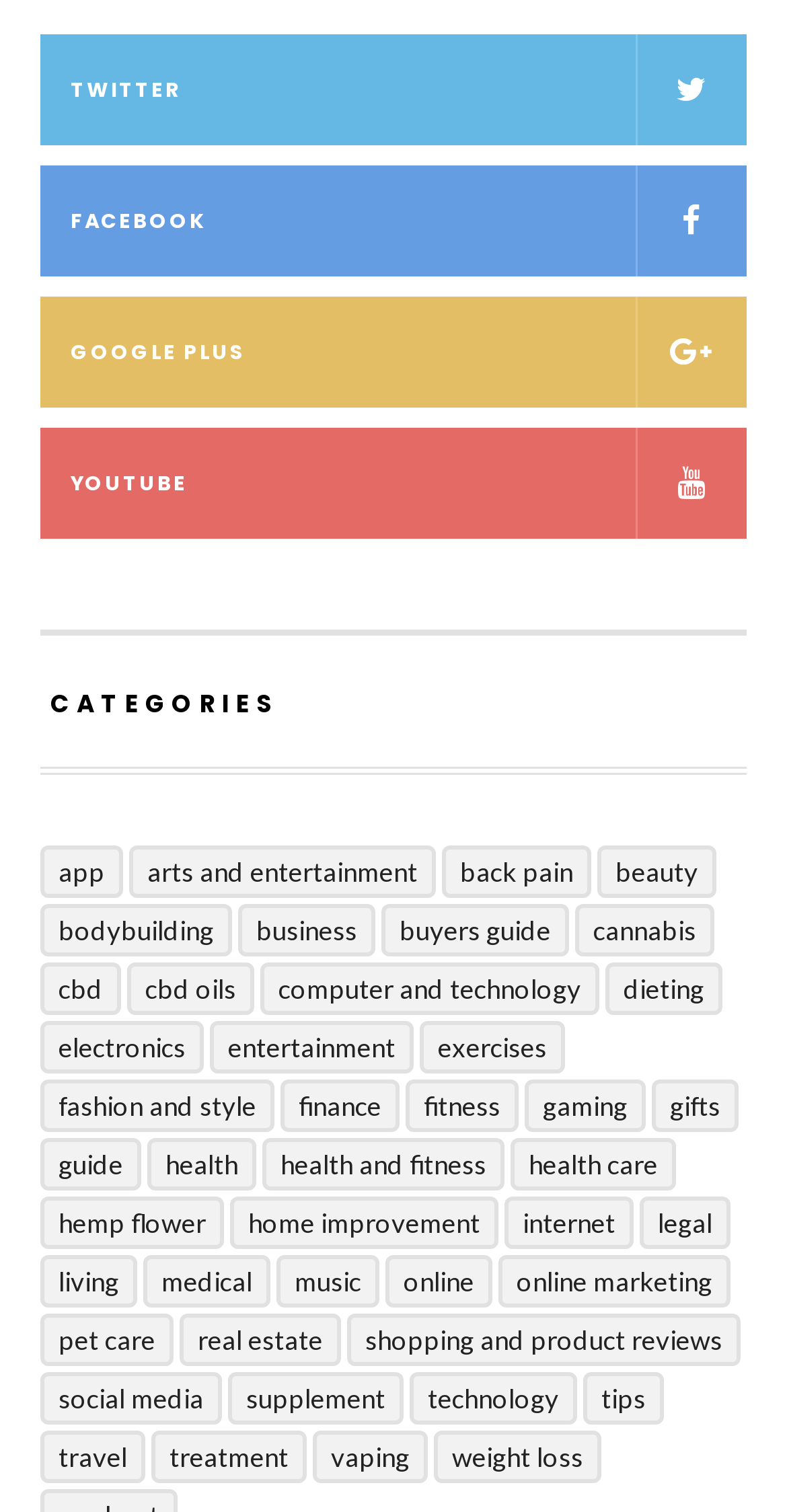Is there a category related to technology?
Please provide a detailed and thorough answer to the question.

I searched for categories related to technology and found that there are two categories: 'Computer and Technology' and 'Electronics'.